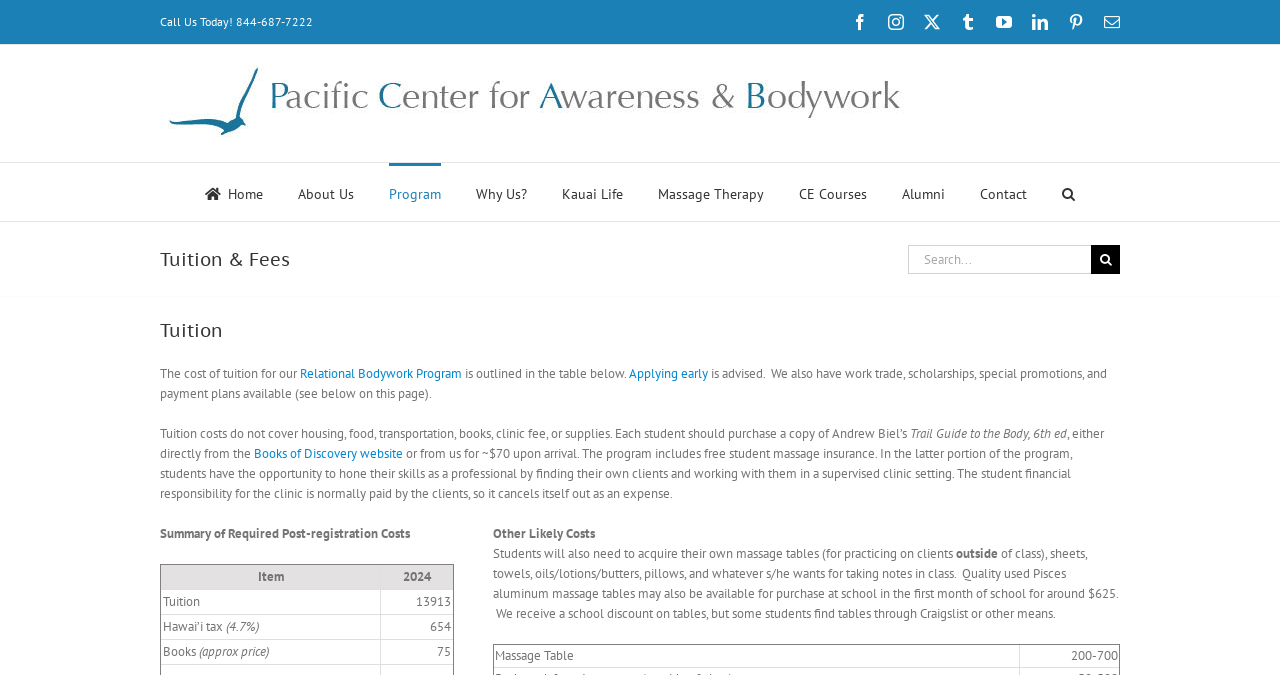Please find the bounding box coordinates for the clickable element needed to perform this instruction: "Click on the Relational Bodywork Program link".

[0.234, 0.54, 0.361, 0.566]